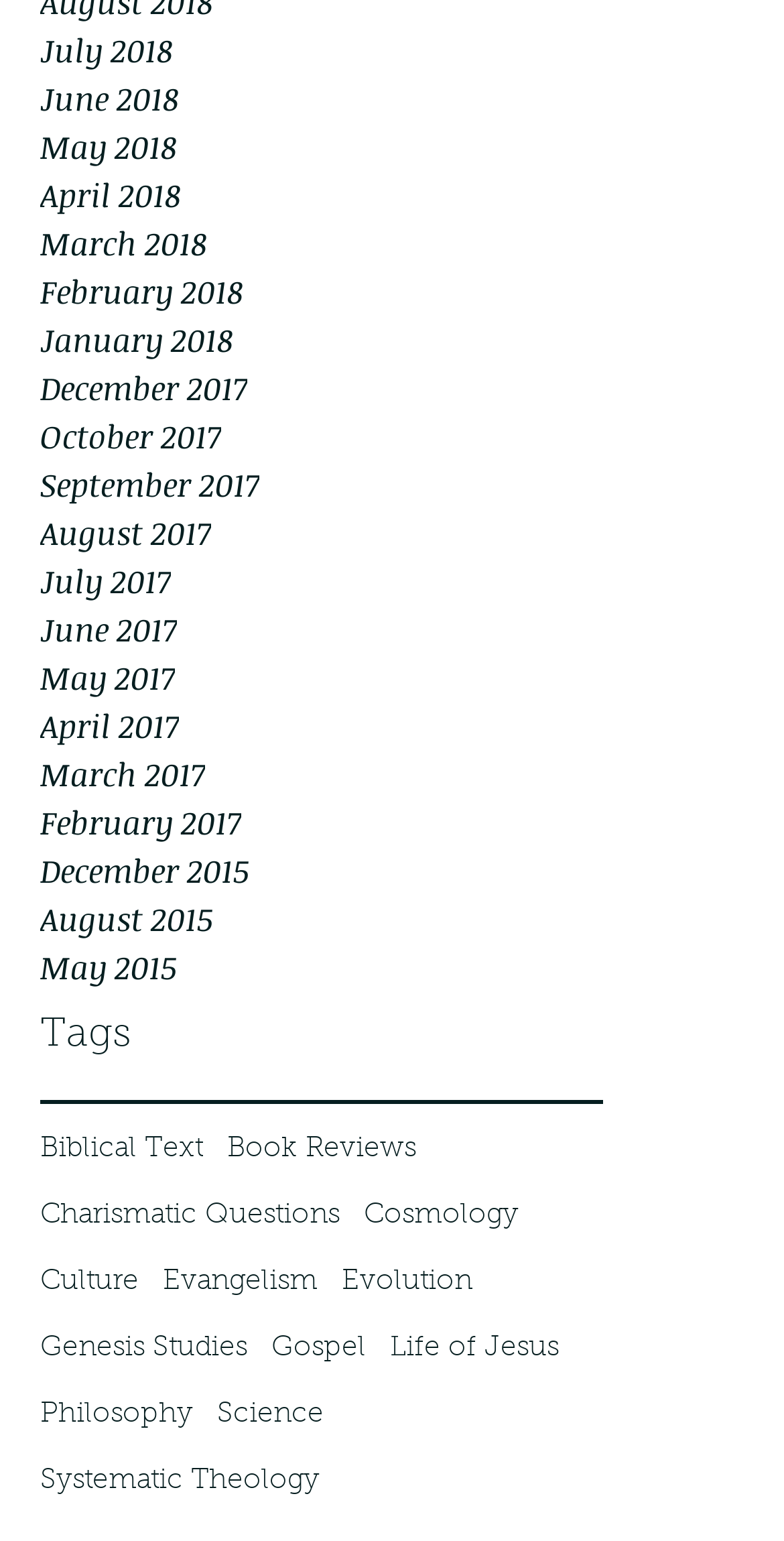Locate the bounding box coordinates of the element's region that should be clicked to carry out the following instruction: "Click on July 2018". The coordinates need to be four float numbers between 0 and 1, i.e., [left, top, right, bottom].

[0.051, 0.017, 0.769, 0.048]